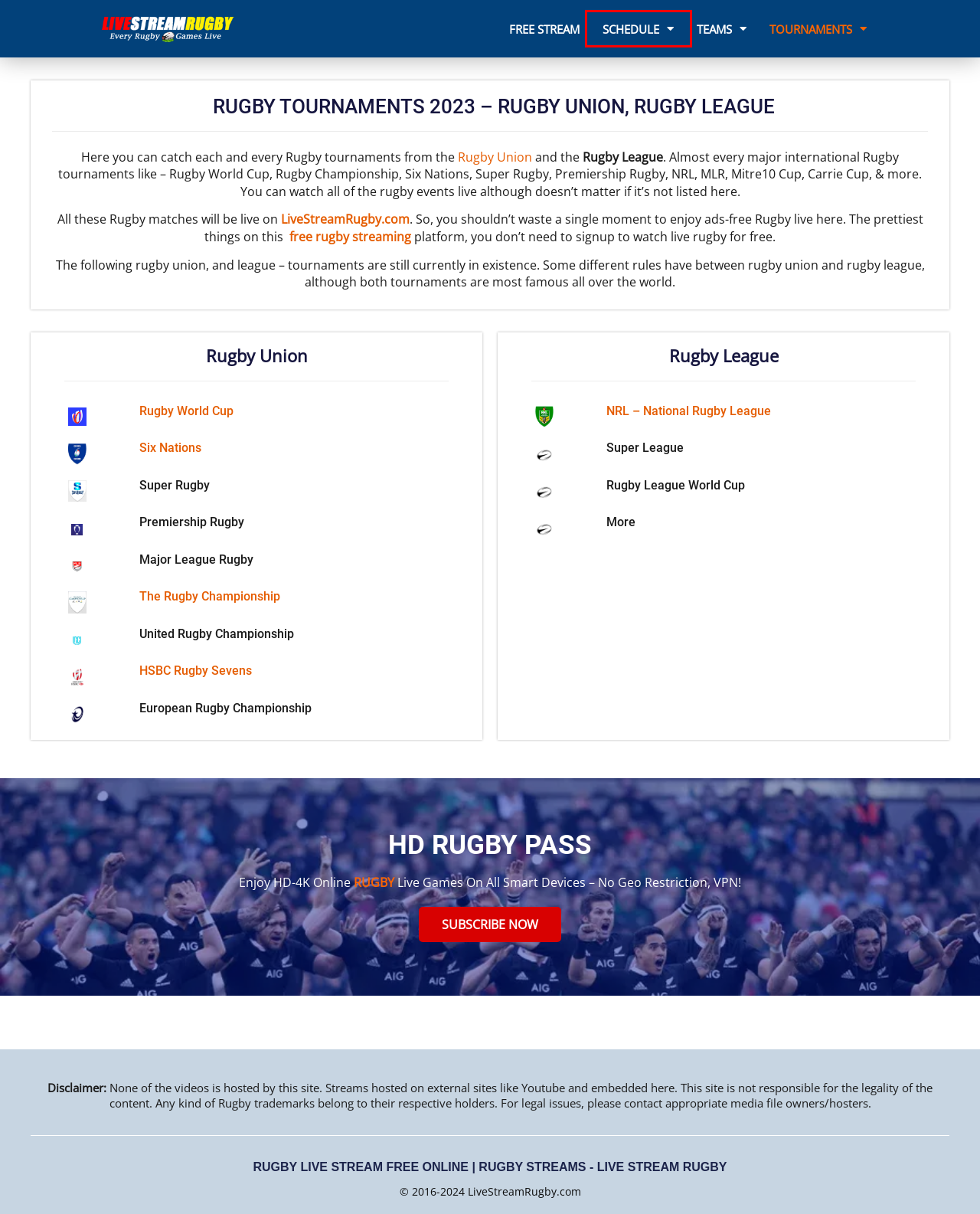You are given a screenshot depicting a webpage with a red bounding box around a UI element. Select the description that best corresponds to the new webpage after clicking the selected element. Here are the choices:
A. Watch England Rugby Live Streaming Free On TV - RWC 2023
B. Watch New Zealand Rugby Live Stream Online Free - RWC 2023
C. Rugby Schedule 2024 - Rugby Match Schedule For Today
D. Wales Rugby Live Stream - Watch Online for Free | TV, Radio
E. France Rugby Live Stream - Watch France RWC 2023 Free Online
F. Six Nations Rugby Live Stream Free 2023 - Fixtures, TV Info
G. Watch HSBC Rugby Sevens Live Streaming Free 2020
H. Free Rugby Streaming No Sign Up – Rugby Streams

C